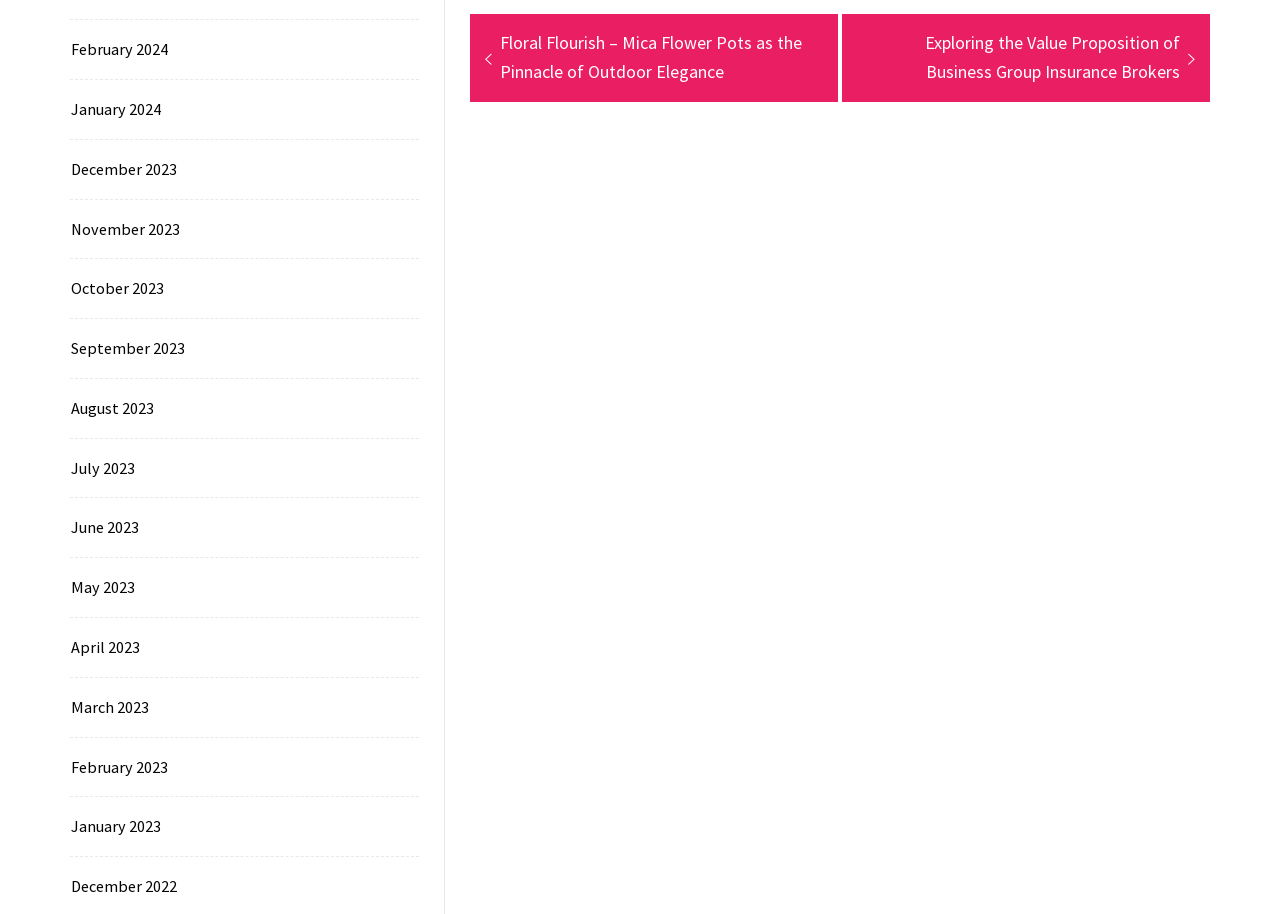Observe the image and answer the following question in detail: What is the common pattern among the month links?

The month links are listed in a yearly order, with the most recent month (February 2024) at the top and the oldest month (December 2022) at the bottom, as shown by the sequence of links '- February 2024', '- January 2024', ..., '- December 2022'.